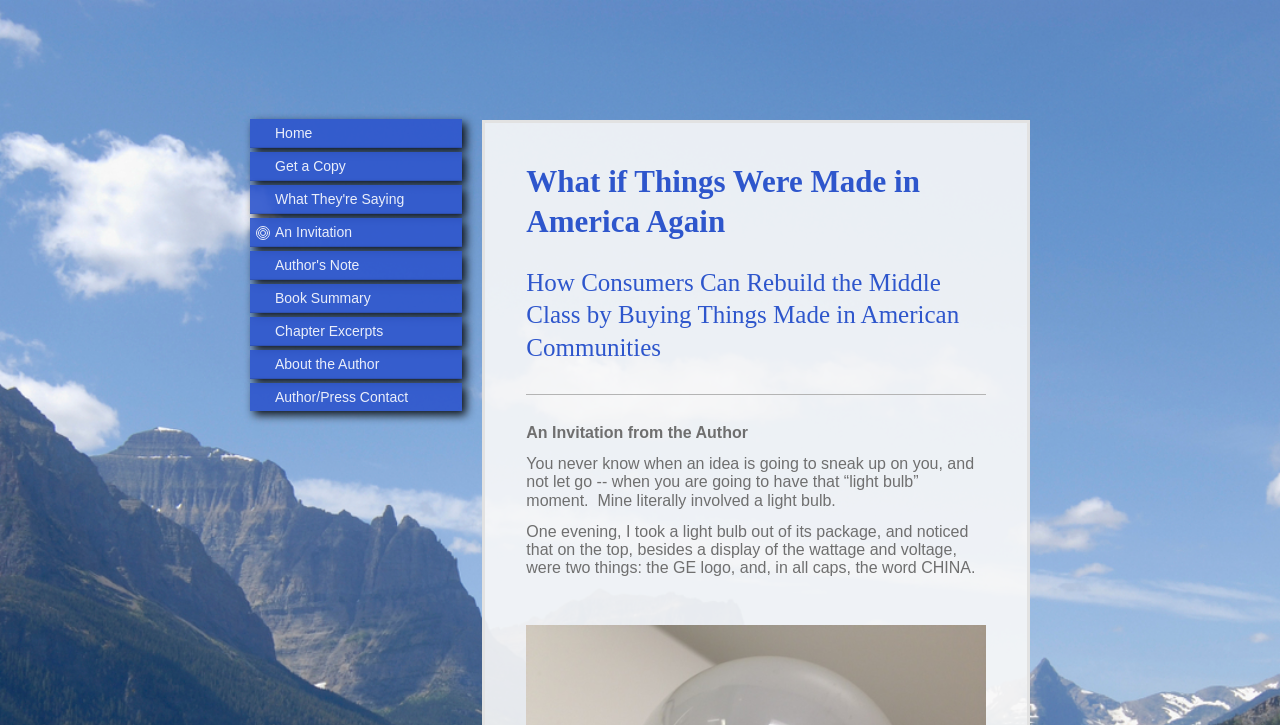Refer to the screenshot and give an in-depth answer to this question: What is the author's inspiration for the idea?

According to the text, the author had a 'light bulb' moment when they noticed the 'Made in China' label on a light bulb, which inspired their idea.